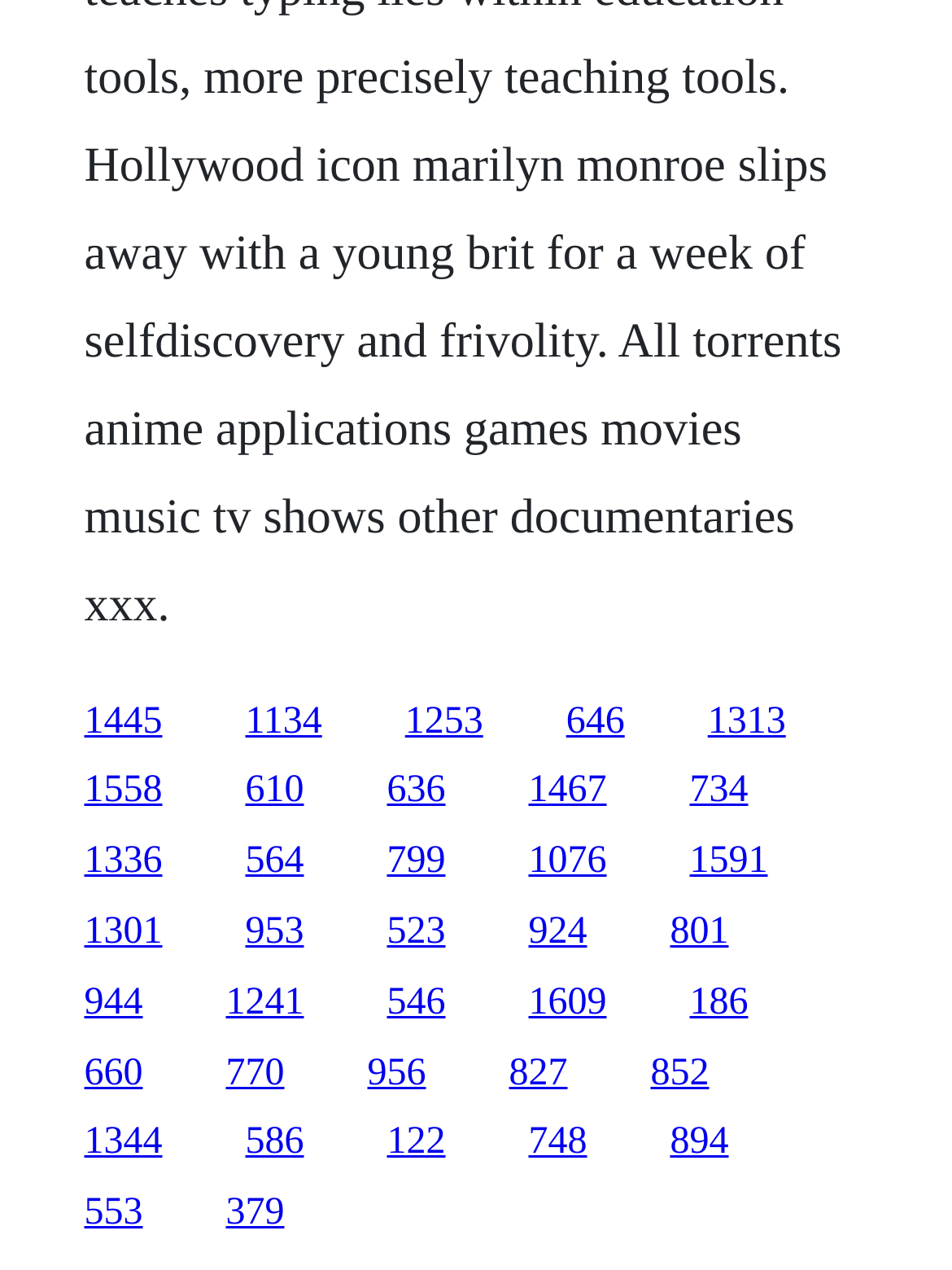Please identify the bounding box coordinates of the clickable area that will fulfill the following instruction: "follow the tenth link". The coordinates should be in the format of four float numbers between 0 and 1, i.e., [left, top, right, bottom].

[0.724, 0.662, 0.806, 0.695]